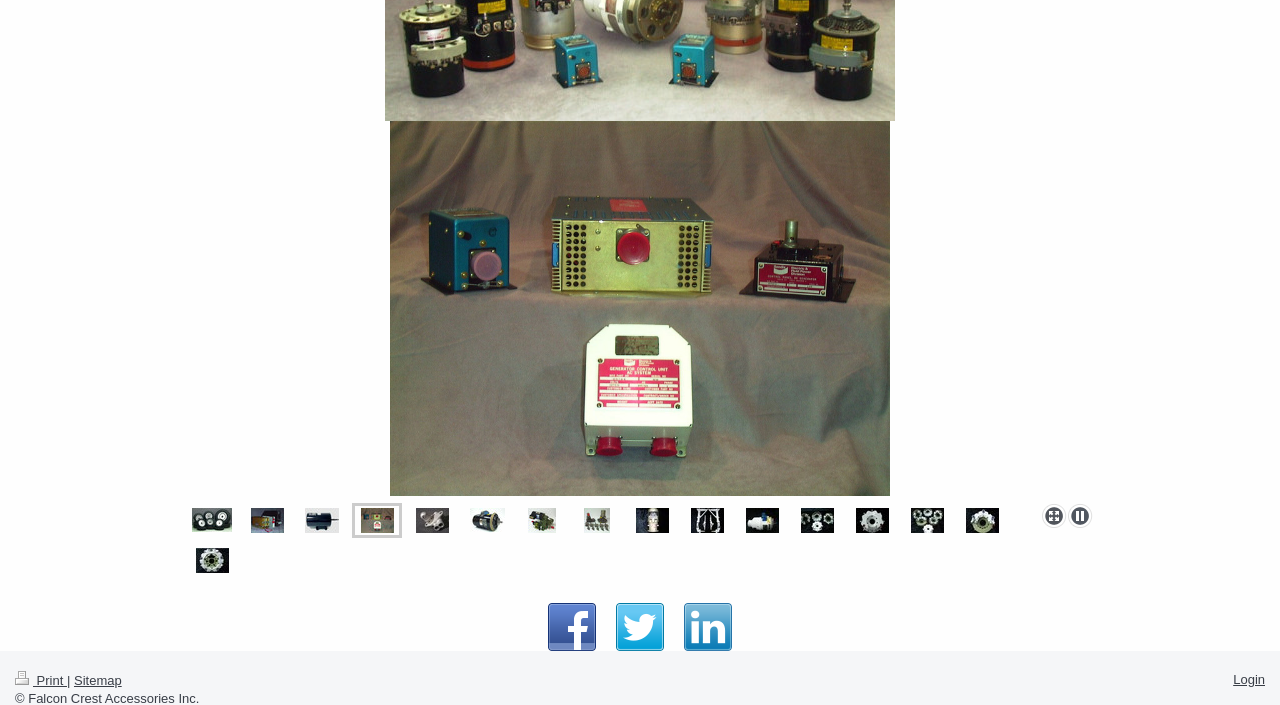Please find the bounding box coordinates of the section that needs to be clicked to achieve this instruction: "Click on STATIC INVERTERS AND G.C.U.".

[0.163, 0.172, 0.882, 0.704]